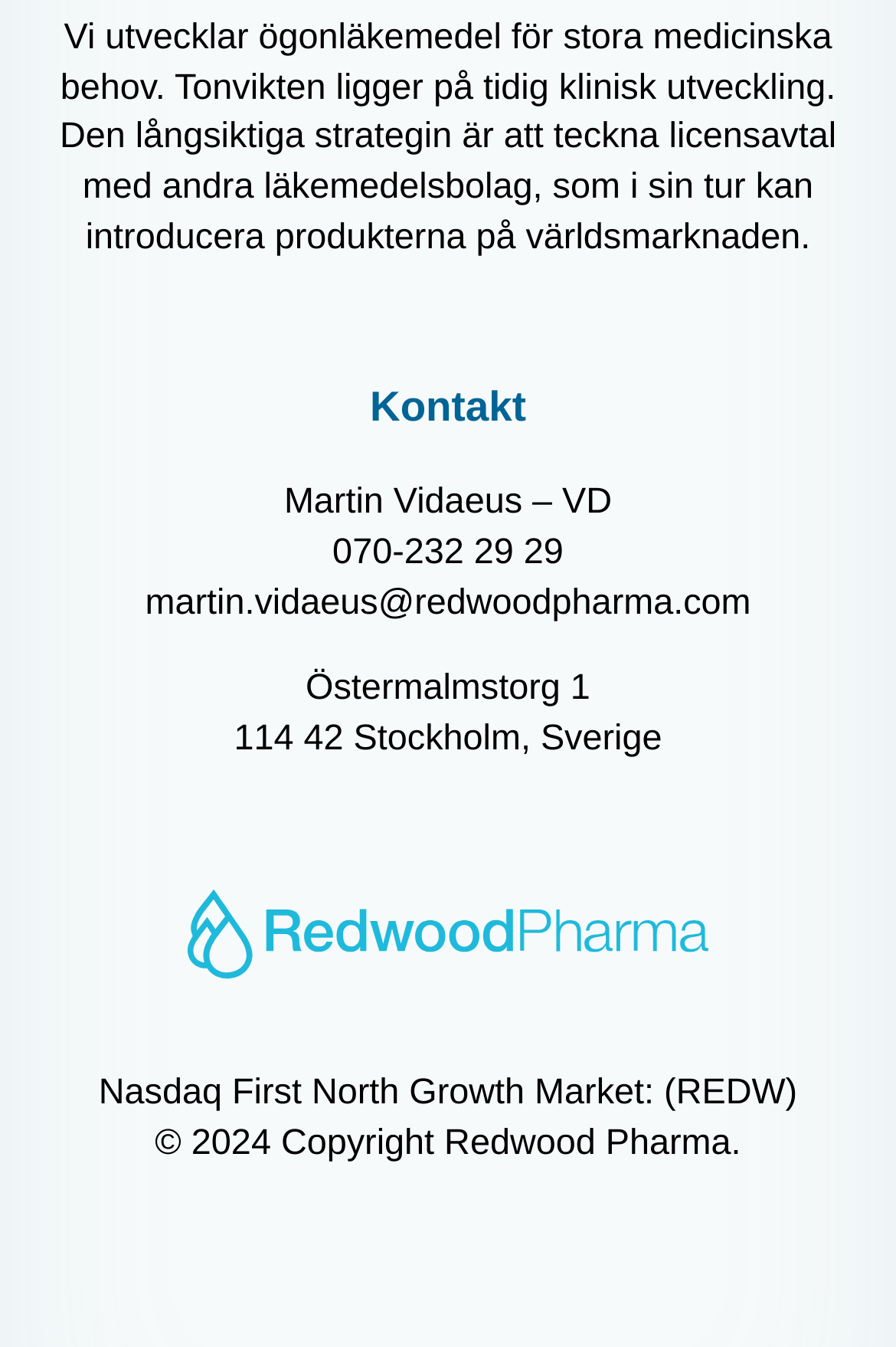Who is the CEO?
Answer briefly with a single word or phrase based on the image.

Martin Vidaeus